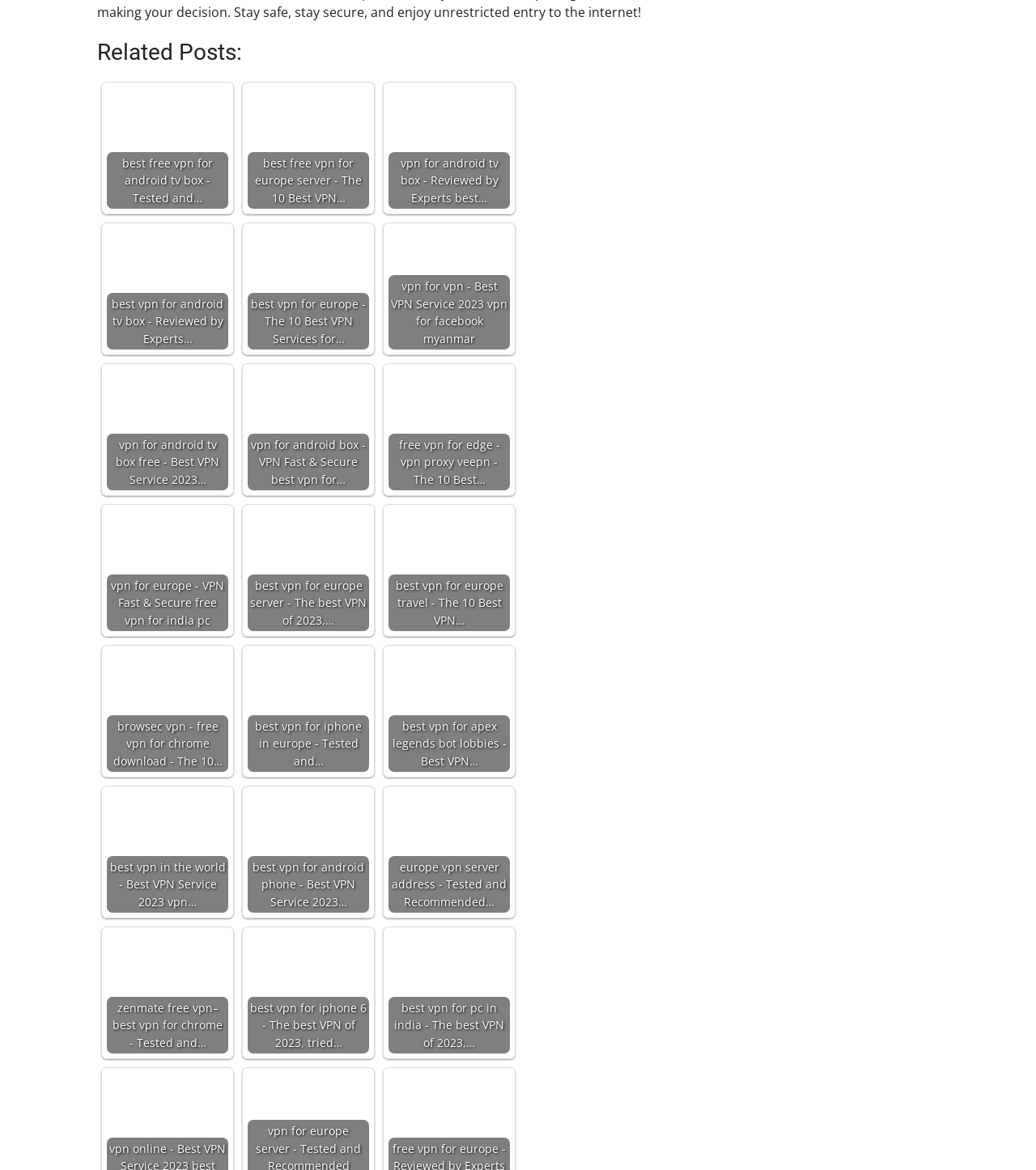Can you find the bounding box coordinates for the element that needs to be clicked to execute this instruction: "Check 'vpn for vpn - Best VPN Service 2023 vpn for facebook myanmar'"? The coordinates should be given as four float numbers between 0 and 1, i.e., [left, top, right, bottom].

[0.375, 0.195, 0.492, 0.299]